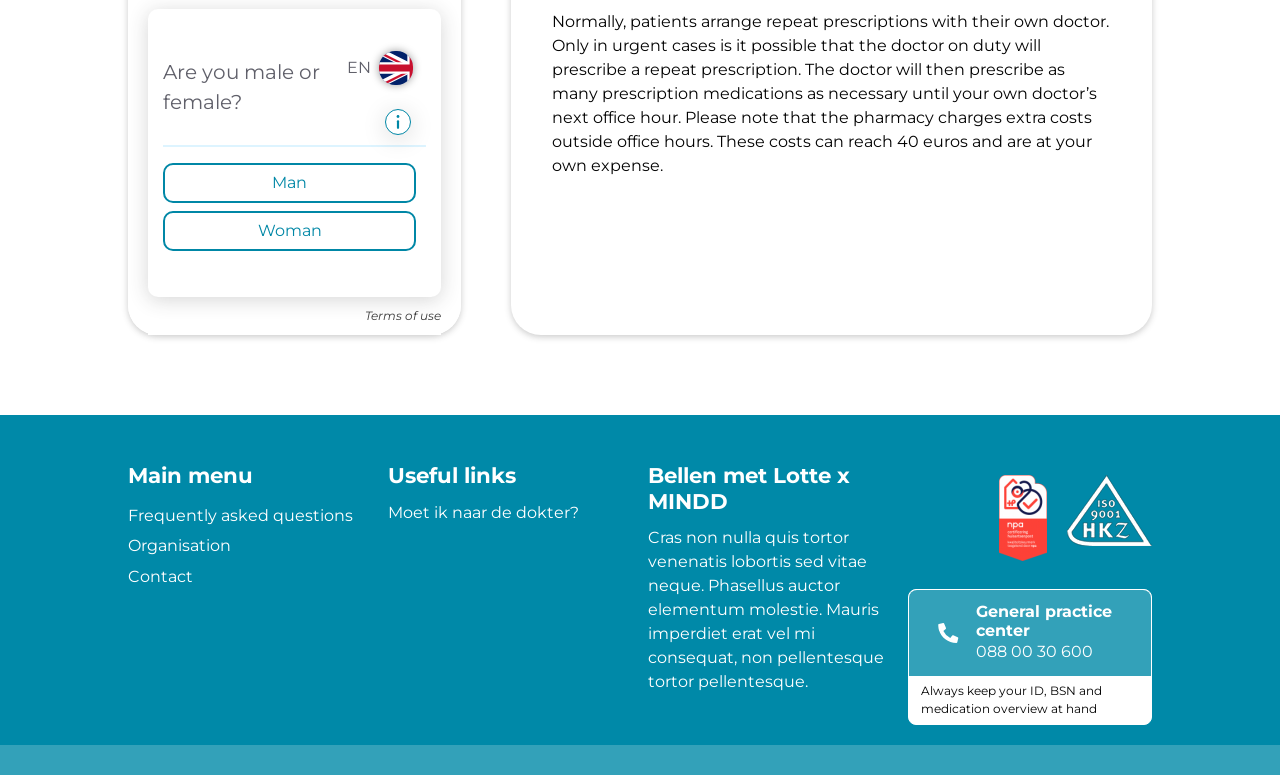From the webpage screenshot, predict the bounding box coordinates (top-left x, top-left y, bottom-right x, bottom-right y) for the UI element described here: Contact

[0.1, 0.686, 0.151, 0.711]